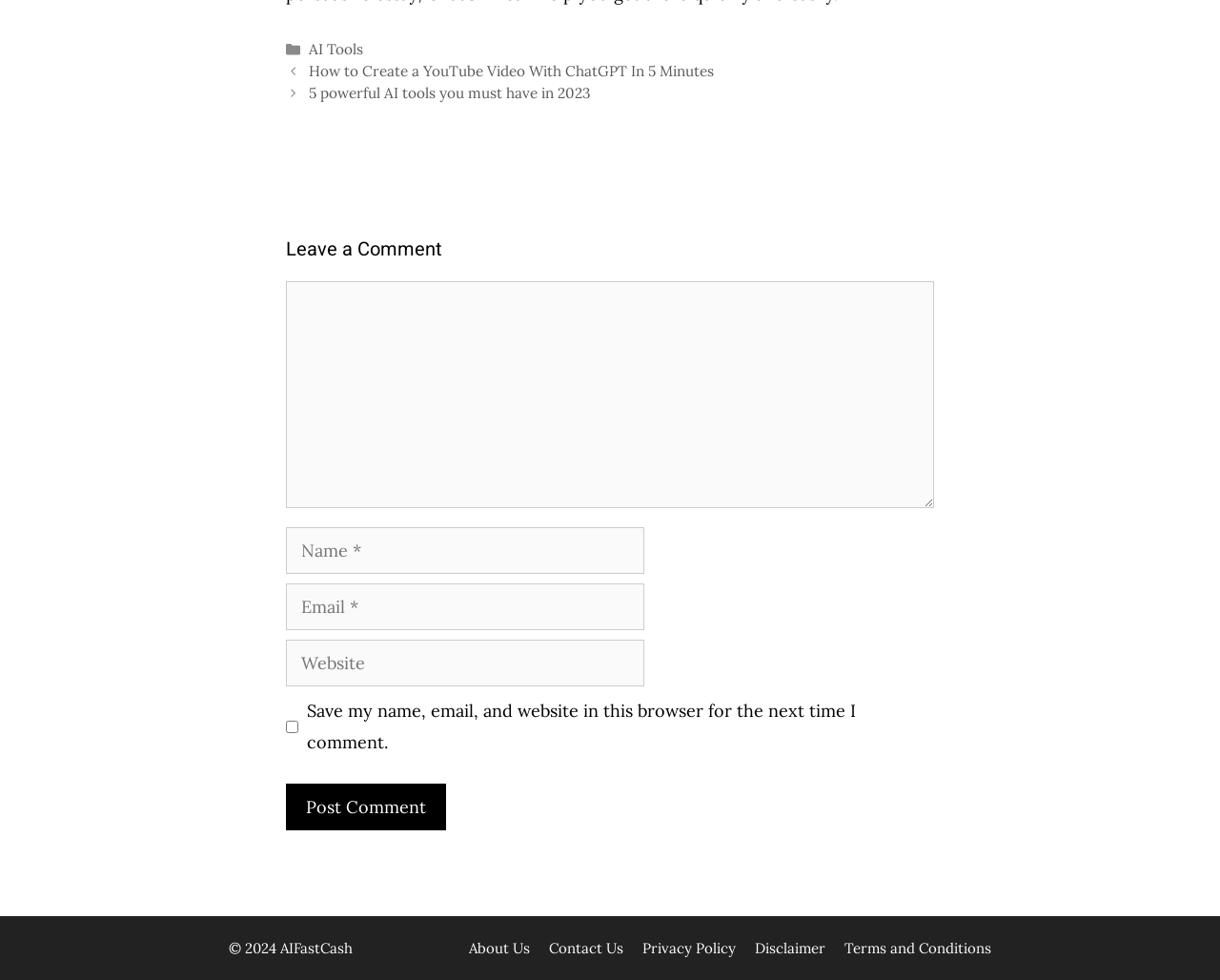What is the purpose of the textbox at the top?
Refer to the image and offer an in-depth and detailed answer to the question.

The textbox at the top is labeled as 'Comment' and is required, indicating that it is for users to leave a comment on the webpage.